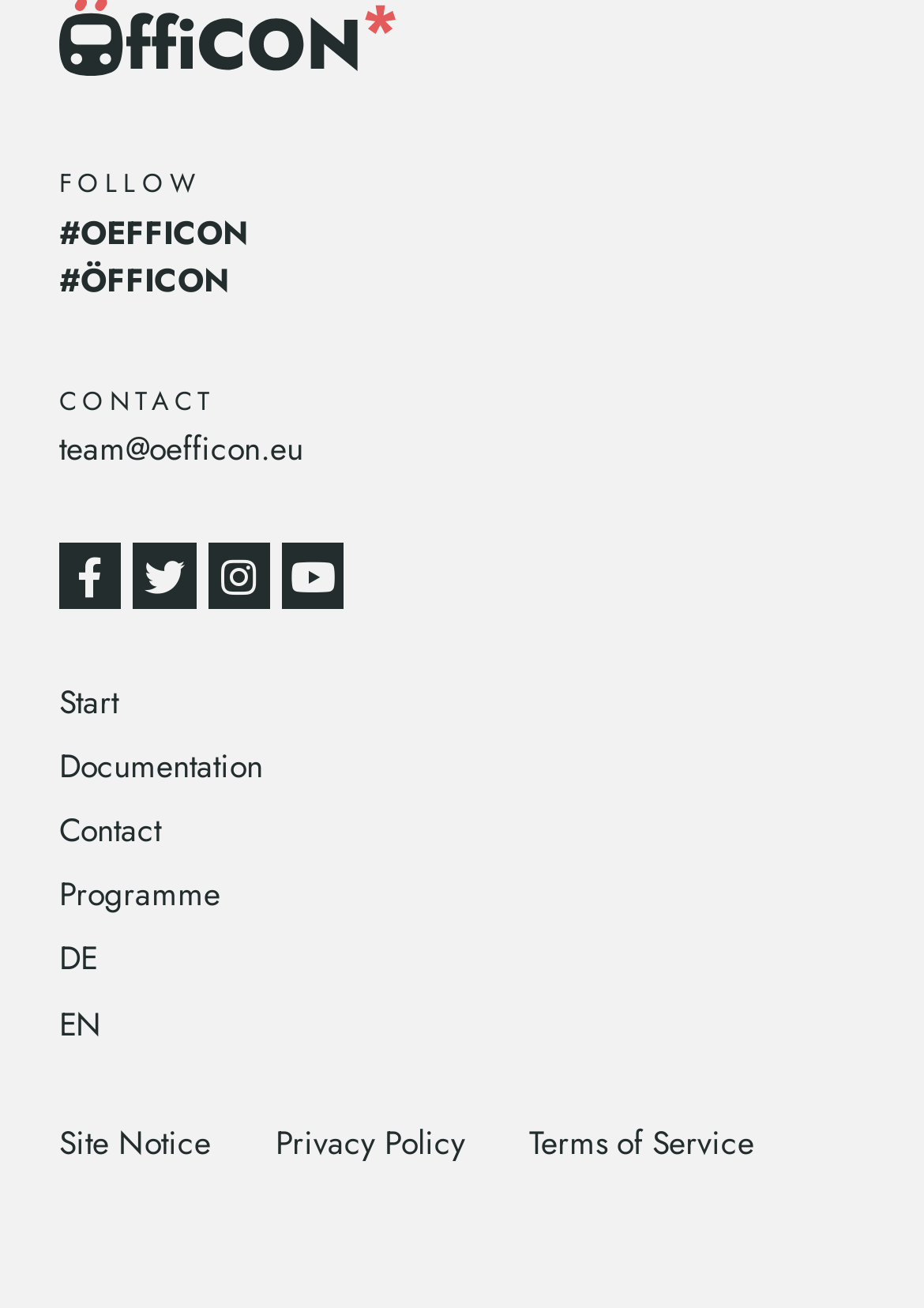Examine the image and give a thorough answer to the following question:
What is the 'Site Notice' link used for?

The 'Site Notice' link is likely used to provide legal information about the website, such as terms of use, disclaimer, or other important notices, as it is often found in the footer section of a webpage alongside other legal links like 'Privacy Policy' and 'Terms of Service'.